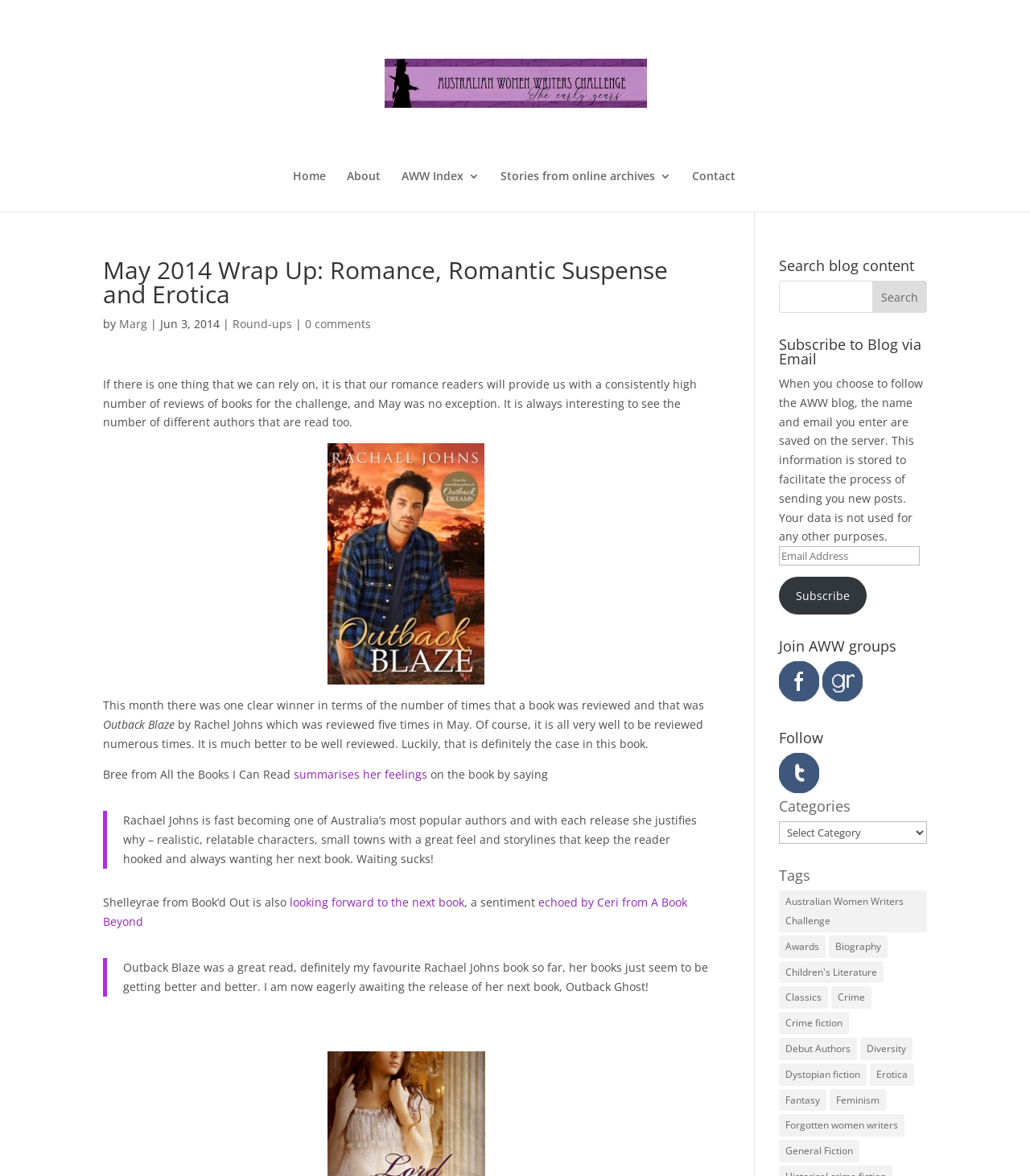Point out the bounding box coordinates of the section to click in order to follow this instruction: "Subscribe to the blog via email".

[0.756, 0.491, 0.841, 0.522]